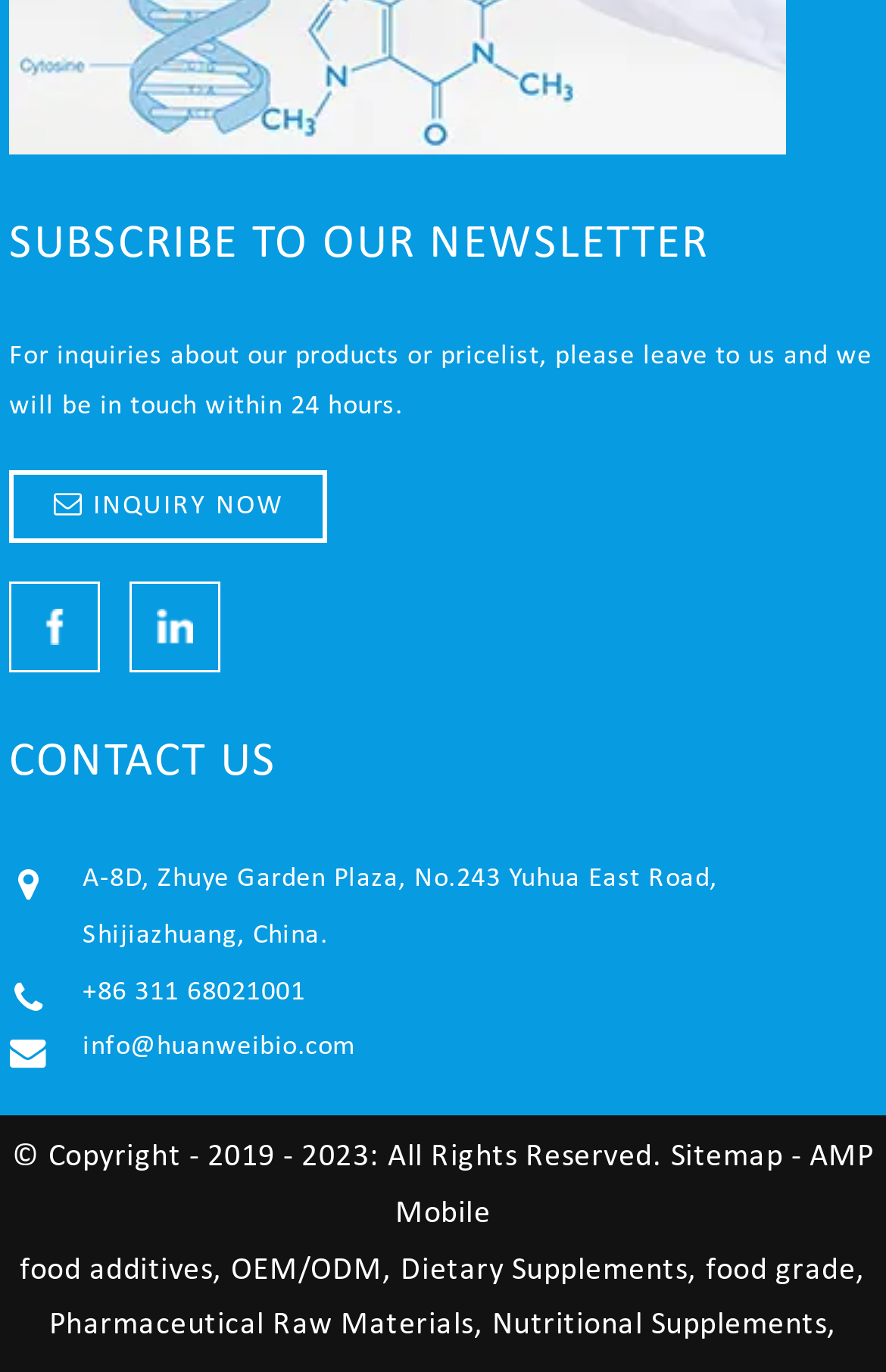Identify the bounding box of the UI element that matches this description: "info@huanweibio.com".

[0.093, 0.754, 0.402, 0.773]